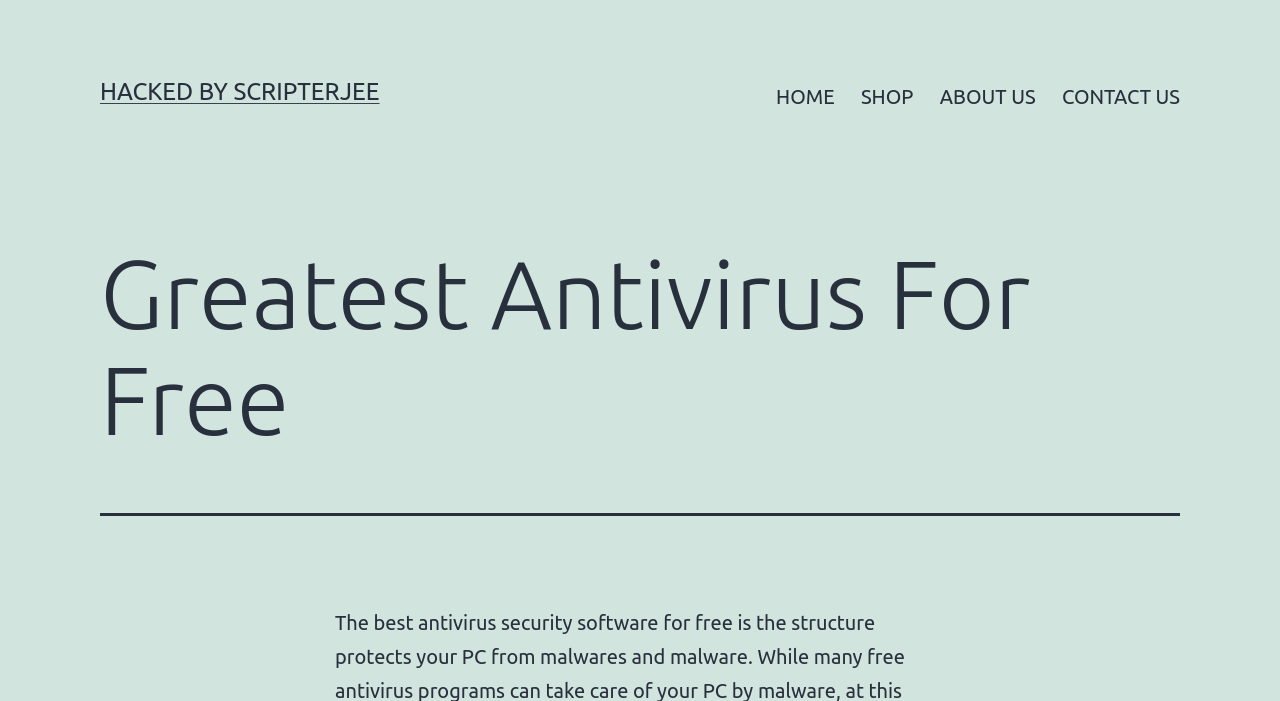What is the color scheme of the webpage?
Please answer using one word or phrase, based on the screenshot.

Unknown